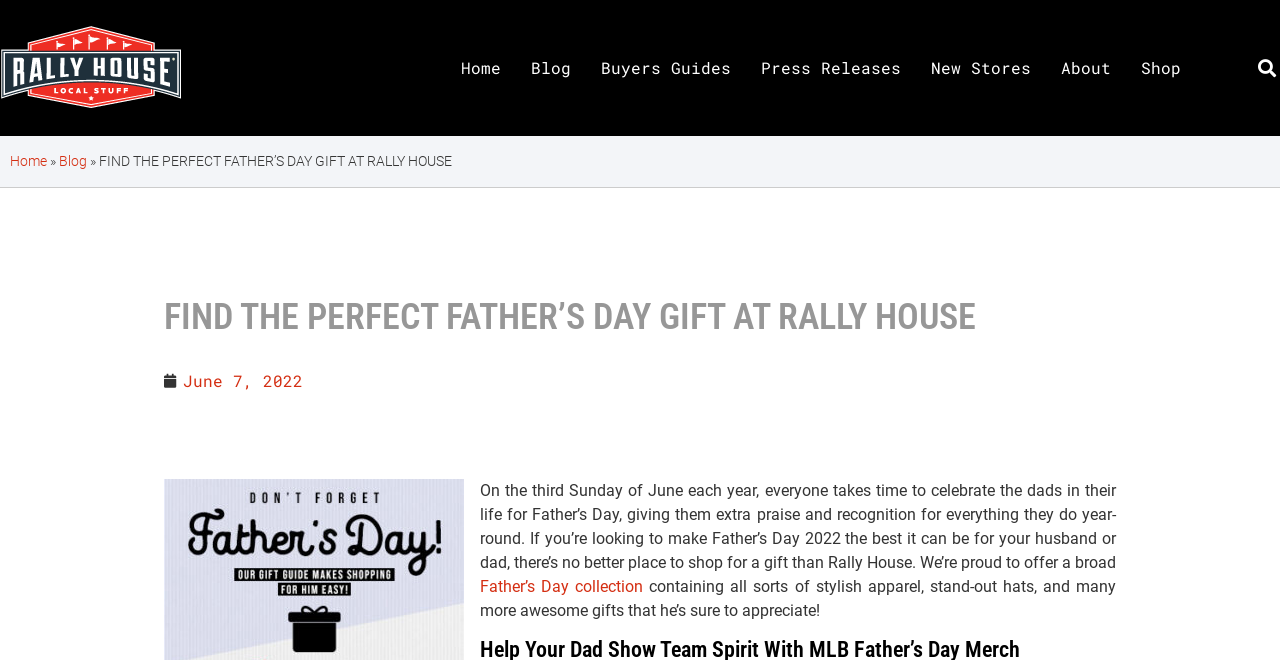Identify the coordinates of the bounding box for the element that must be clicked to accomplish the instruction: "Click on the 'Home' link".

[0.36, 0.083, 0.391, 0.123]